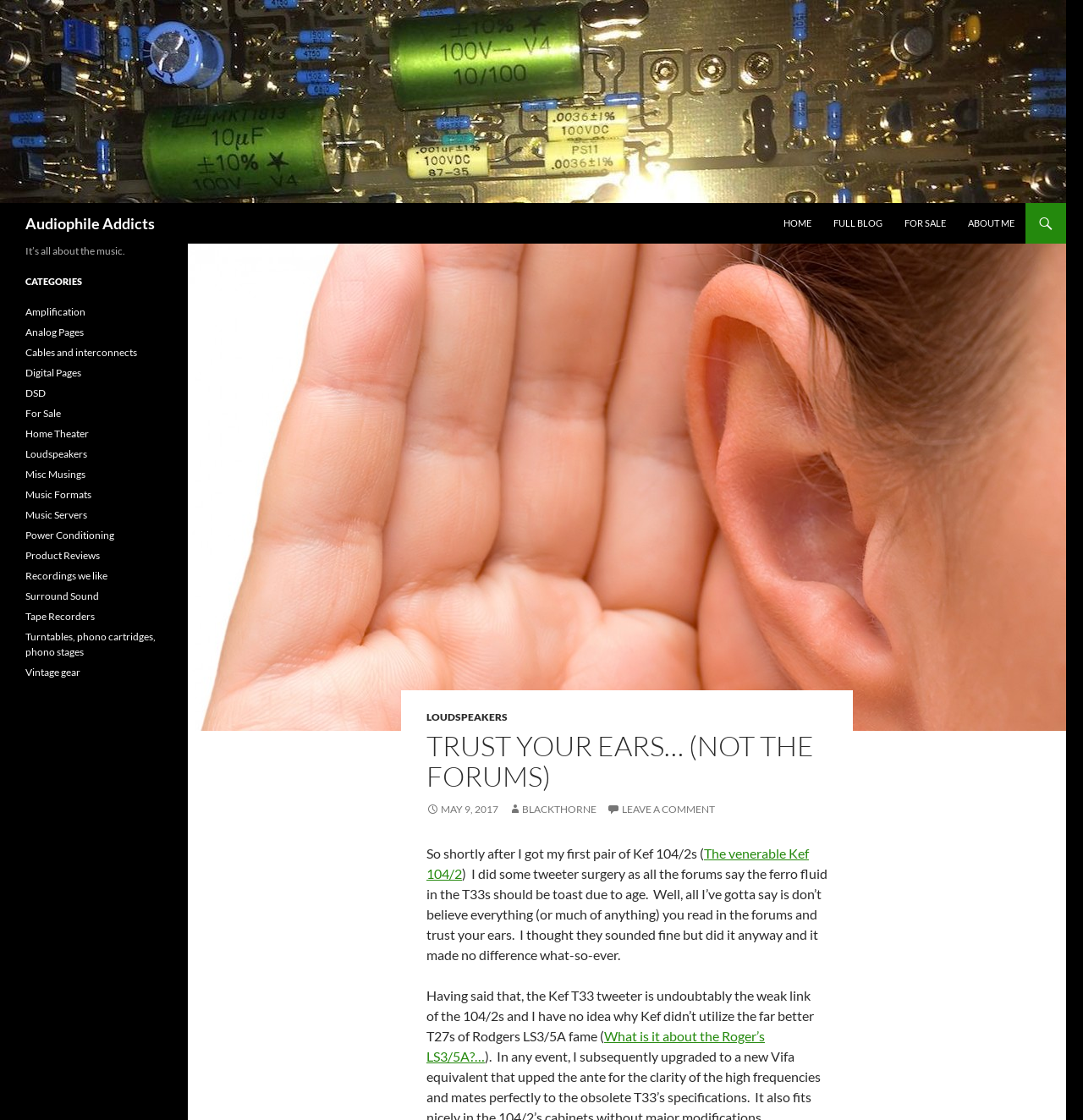Can you specify the bounding box coordinates for the region that should be clicked to fulfill this instruction: "View the 'FULL BLOG' page".

[0.76, 0.181, 0.824, 0.218]